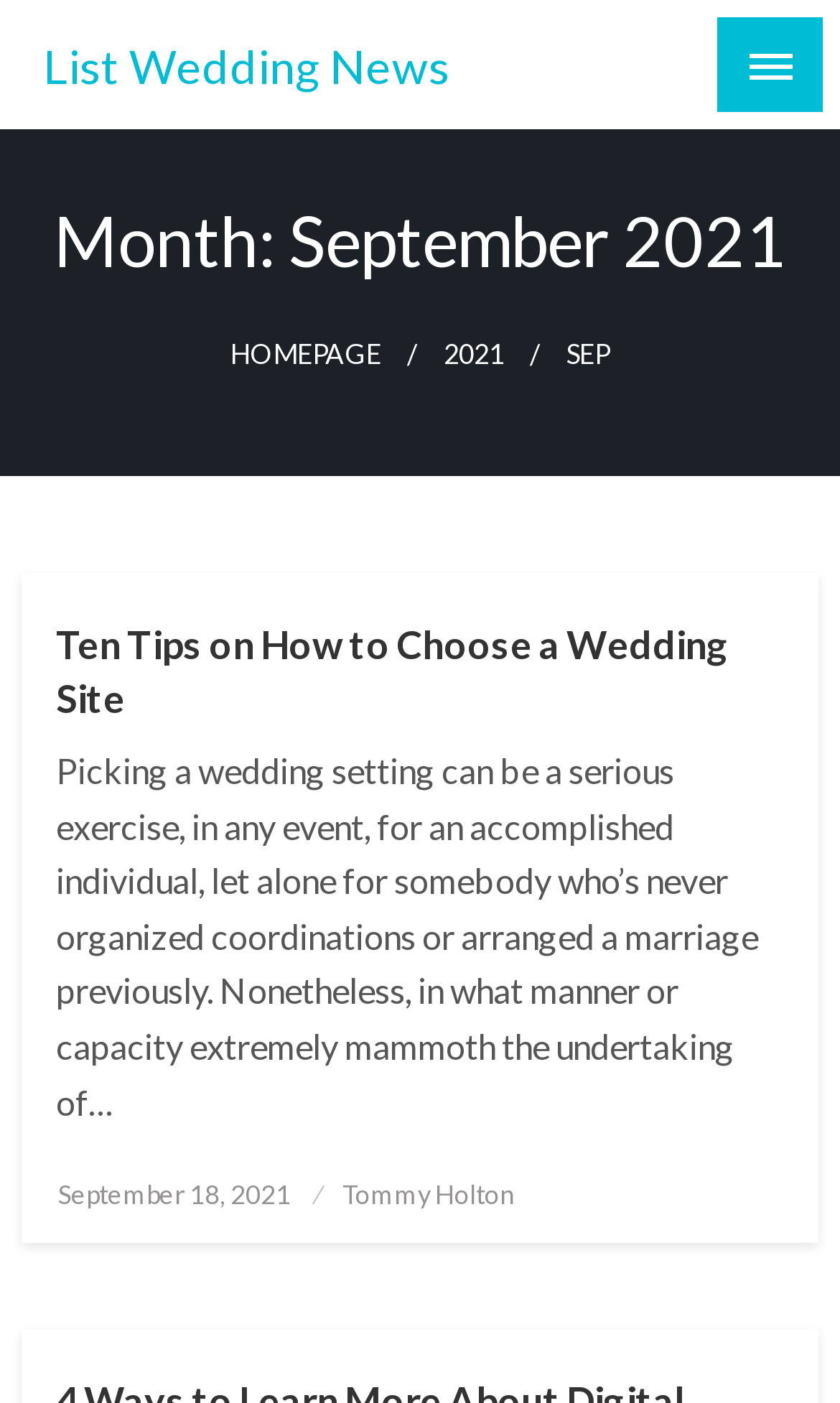With reference to the screenshot, provide a detailed response to the question below:
What is the category of the article?

I inferred the category of the article by looking at the link element 'PHOTOGRAPHY' which is located at the bottom of the webpage, suggesting that the article is related to photography.